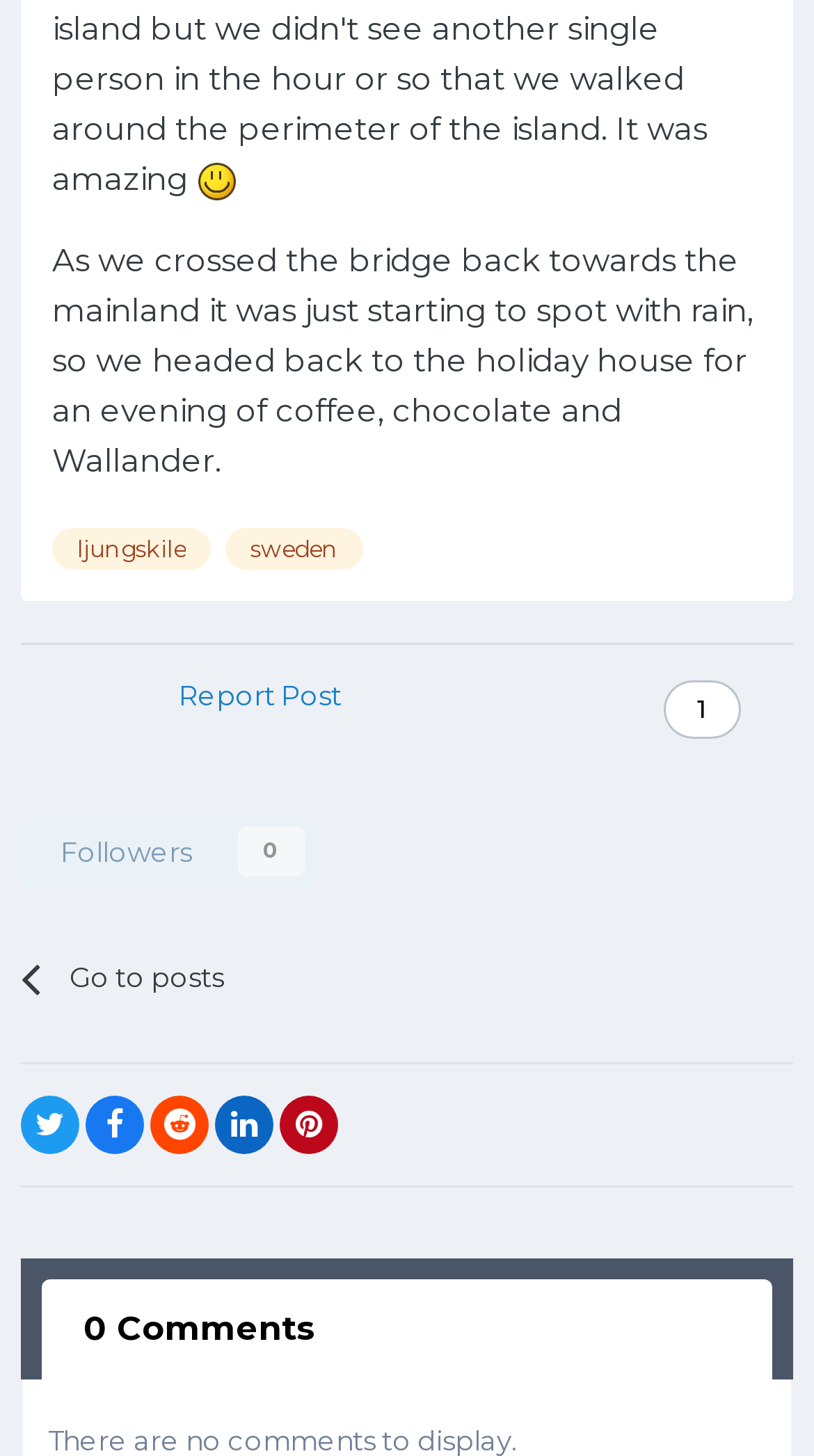Find the bounding box coordinates of the element to click in order to complete the given instruction: "Go to posts."

[0.026, 0.636, 0.923, 0.707]